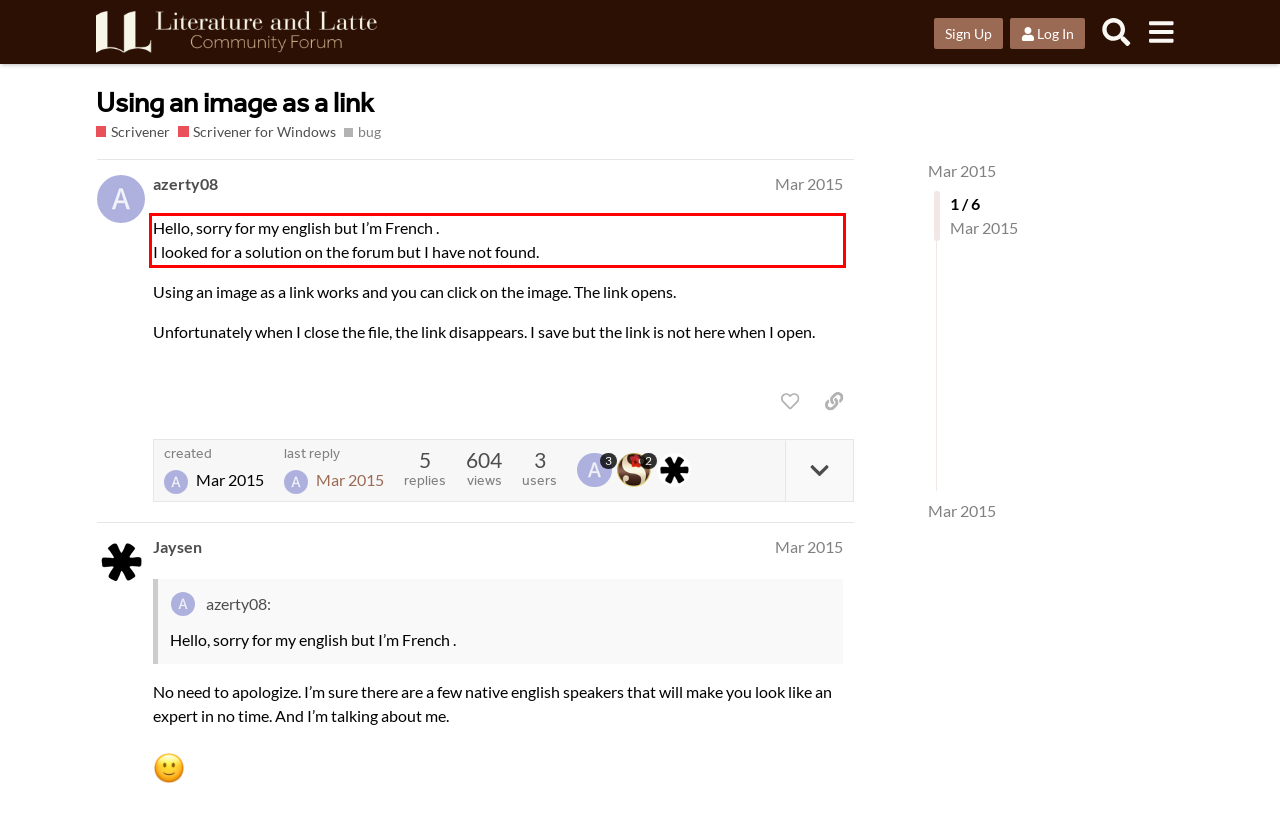Look at the provided screenshot of the webpage and perform OCR on the text within the red bounding box.

Hello, sorry for my english but I’m French . I looked for a solution on the forum but I have not found.